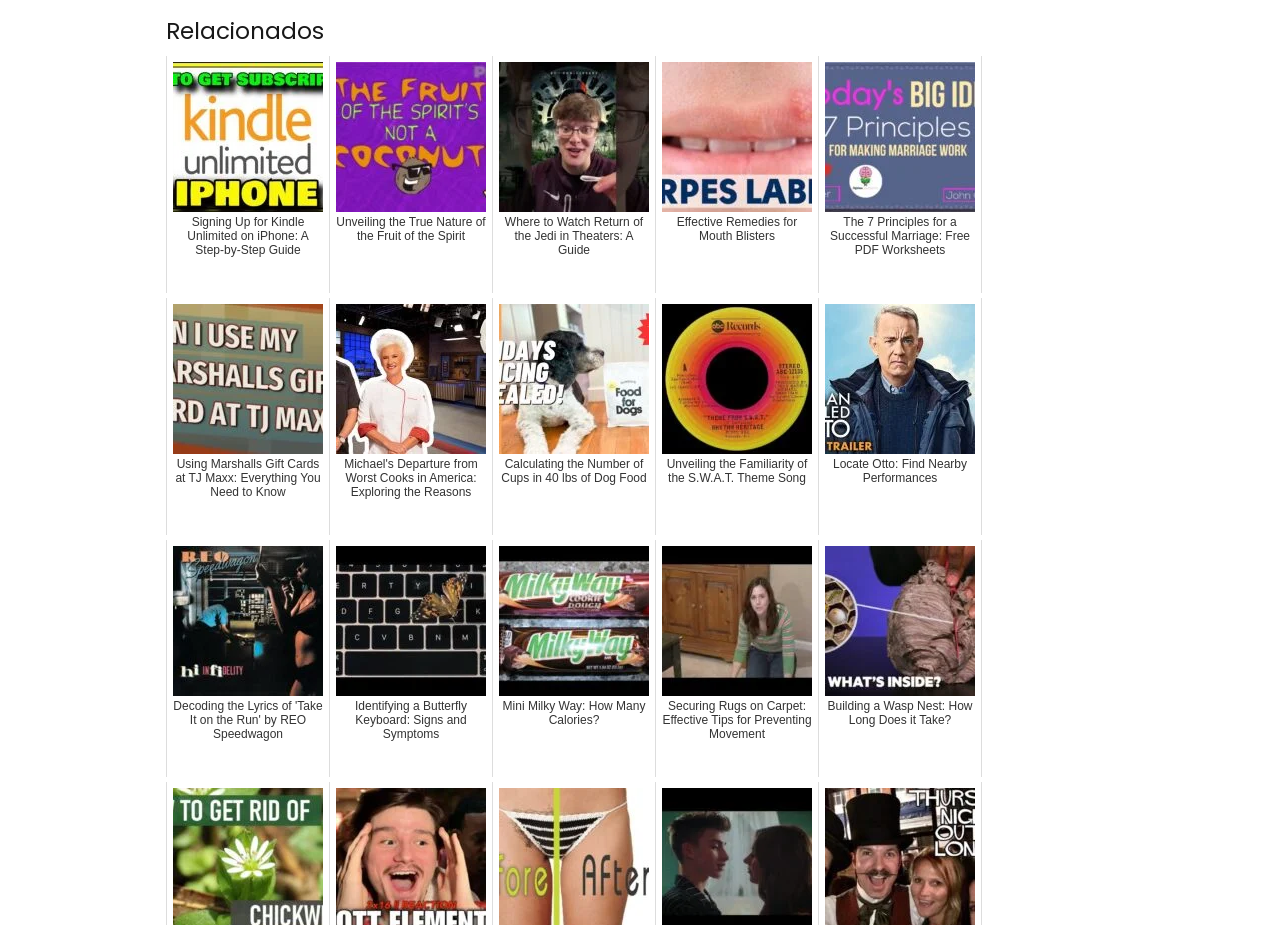What is the purpose of the 'Relacionados' heading on this webpage?
Please answer the question with a single word or phrase, referencing the image.

To categorize related articles